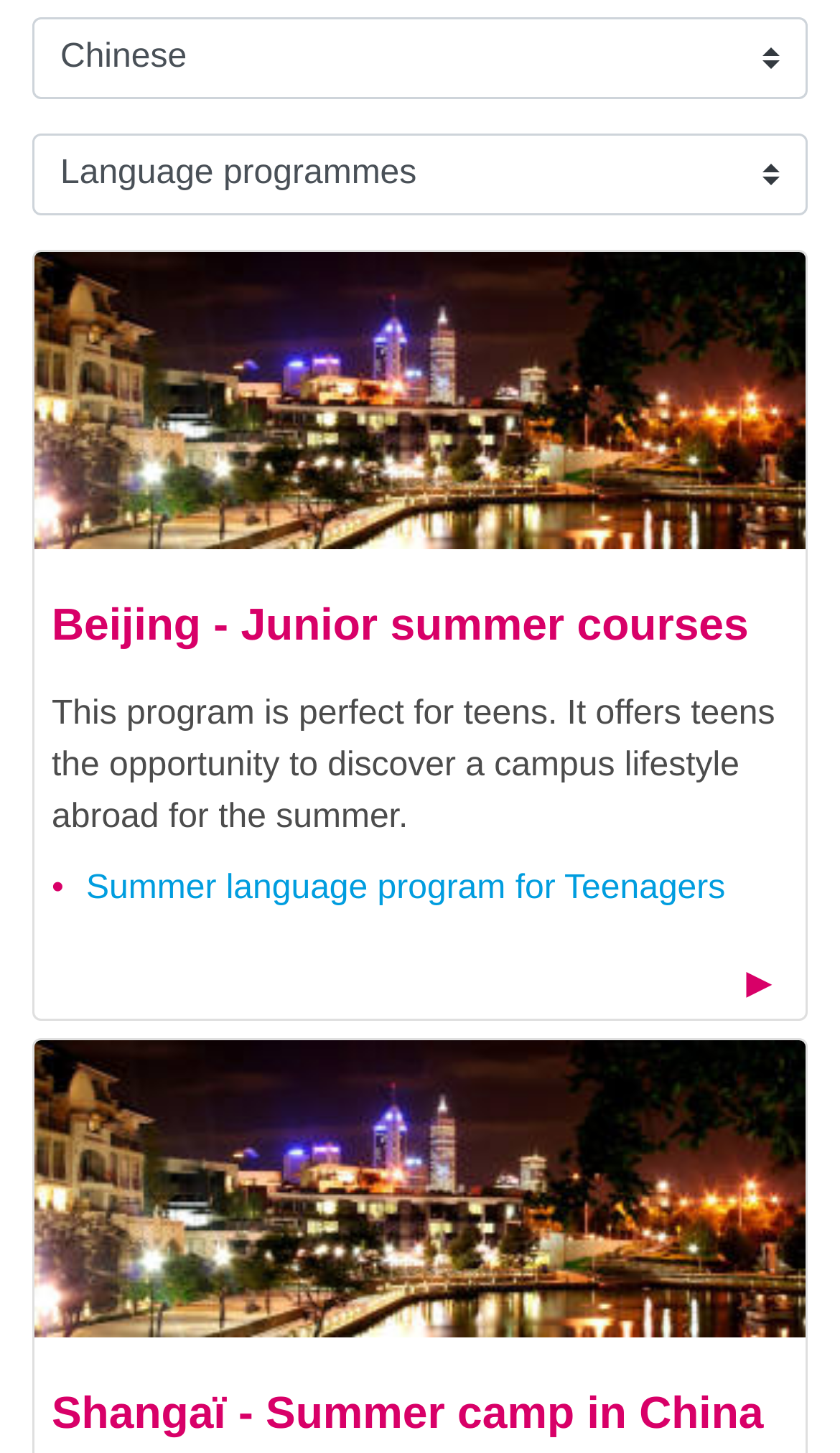What is the target audience for the summer program?
Based on the screenshot, provide a one-word or short-phrase response.

Teens